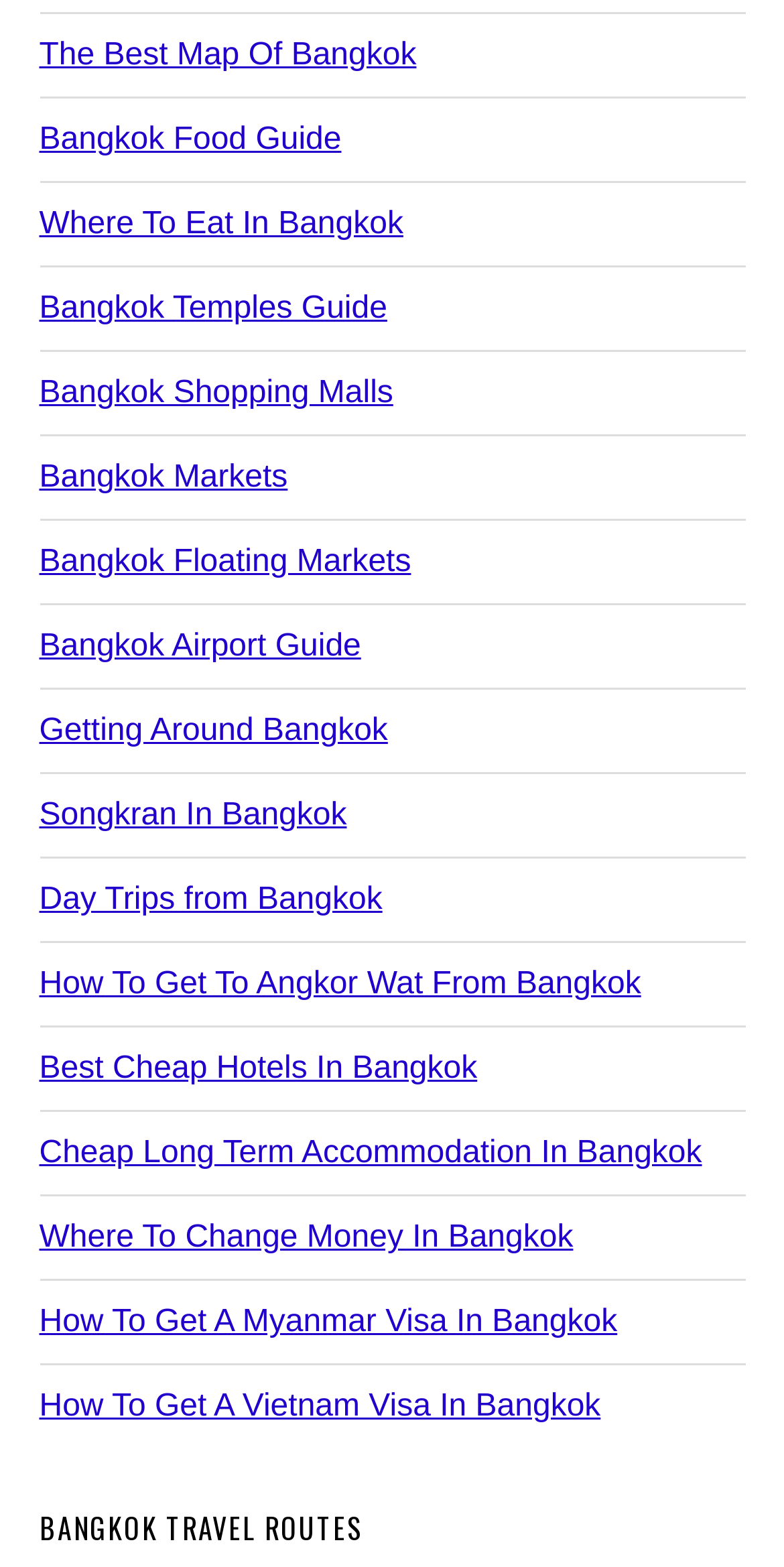Identify the bounding box coordinates for the element that needs to be clicked to fulfill this instruction: "Explore the best map of Bangkok". Provide the coordinates in the format of four float numbers between 0 and 1: [left, top, right, bottom].

[0.05, 0.025, 0.531, 0.047]